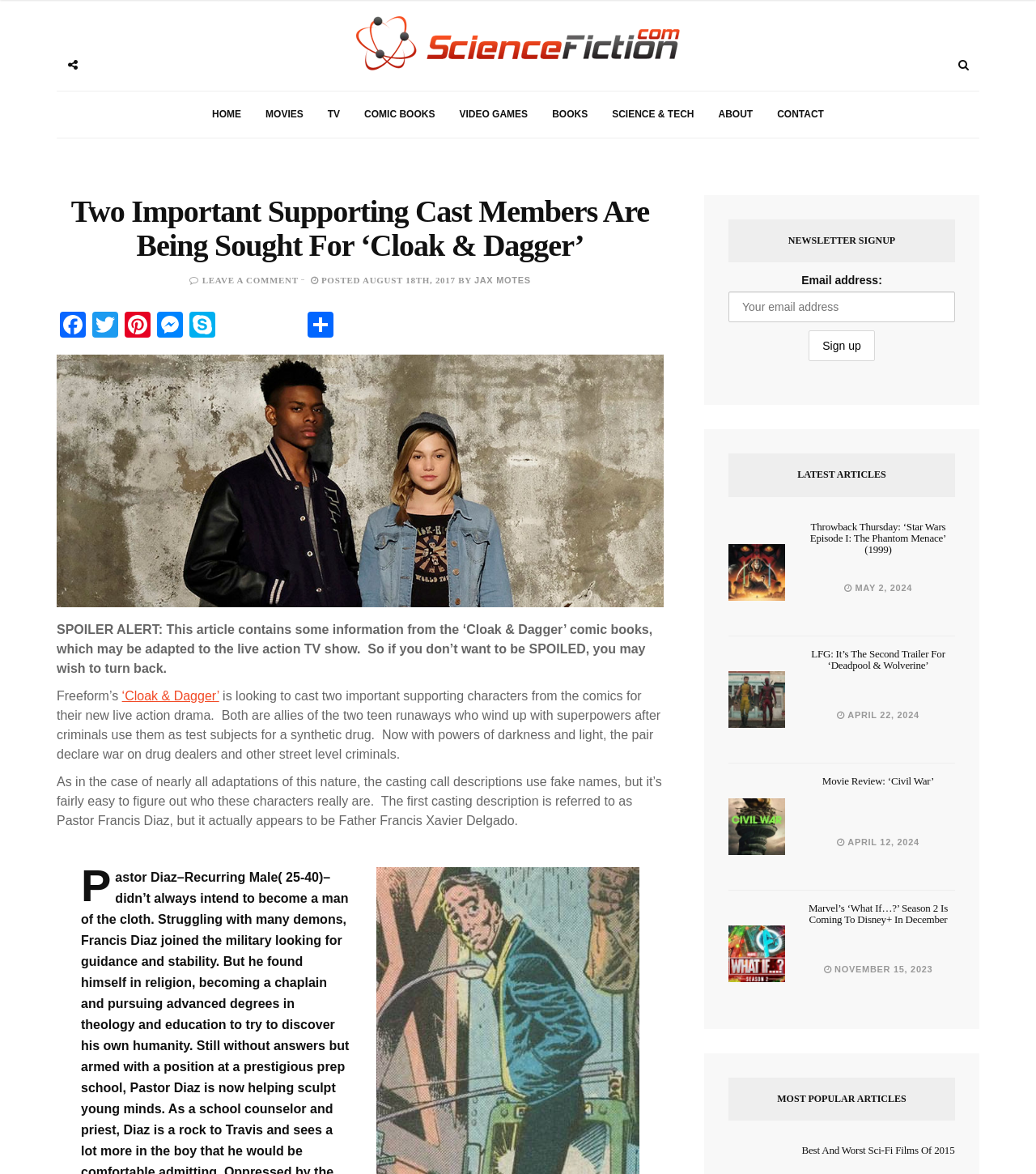Identify the bounding box coordinates of the section to be clicked to complete the task described by the following instruction: "Sign up for the newsletter". The coordinates should be four float numbers between 0 and 1, formatted as [left, top, right, bottom].

[0.781, 0.282, 0.844, 0.308]